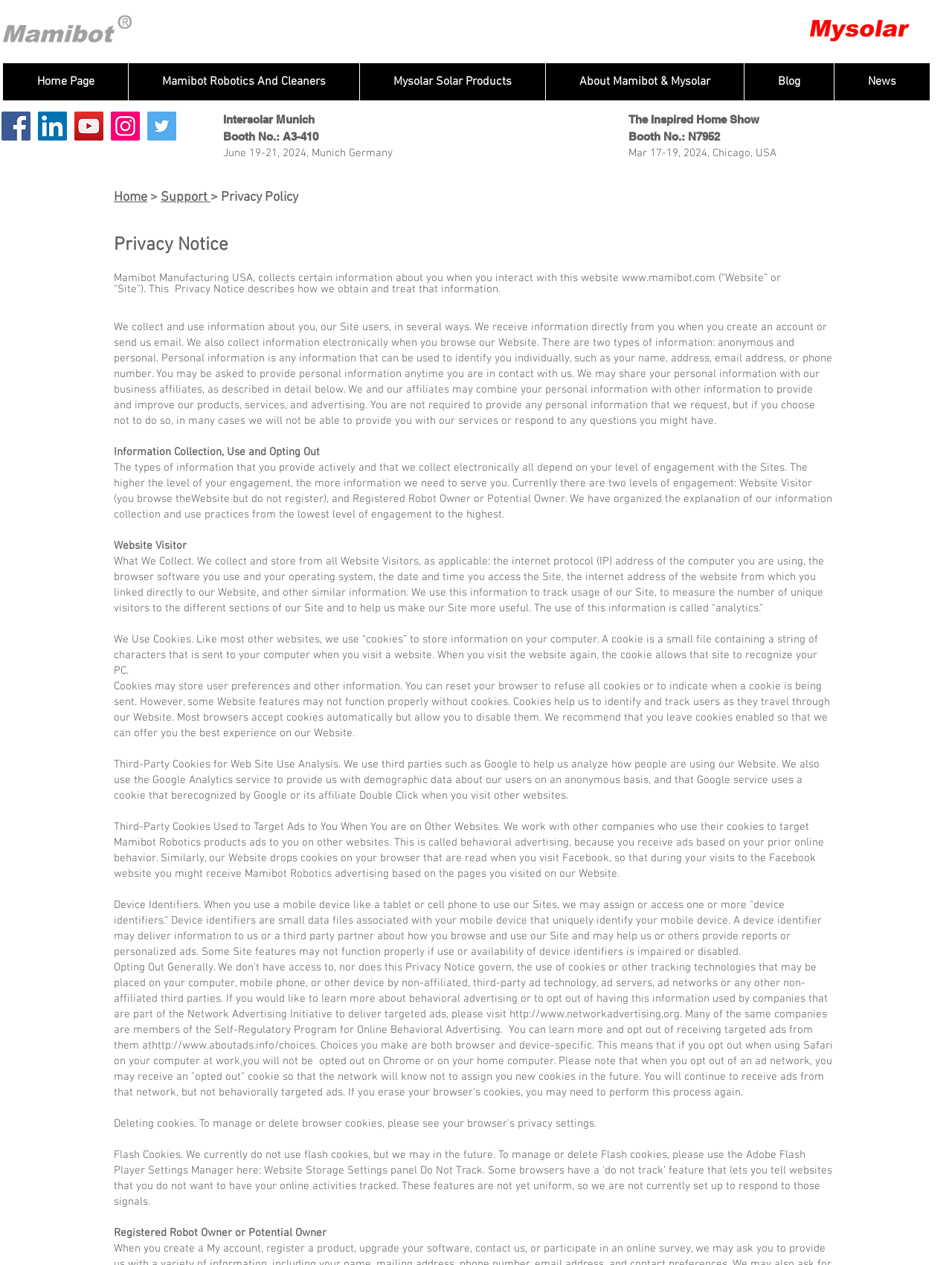Please find the bounding box coordinates of the clickable region needed to complete the following instruction: "Buy now with ShopPay". The bounding box coordinates must consist of four float numbers between 0 and 1, i.e., [left, top, right, bottom].

None